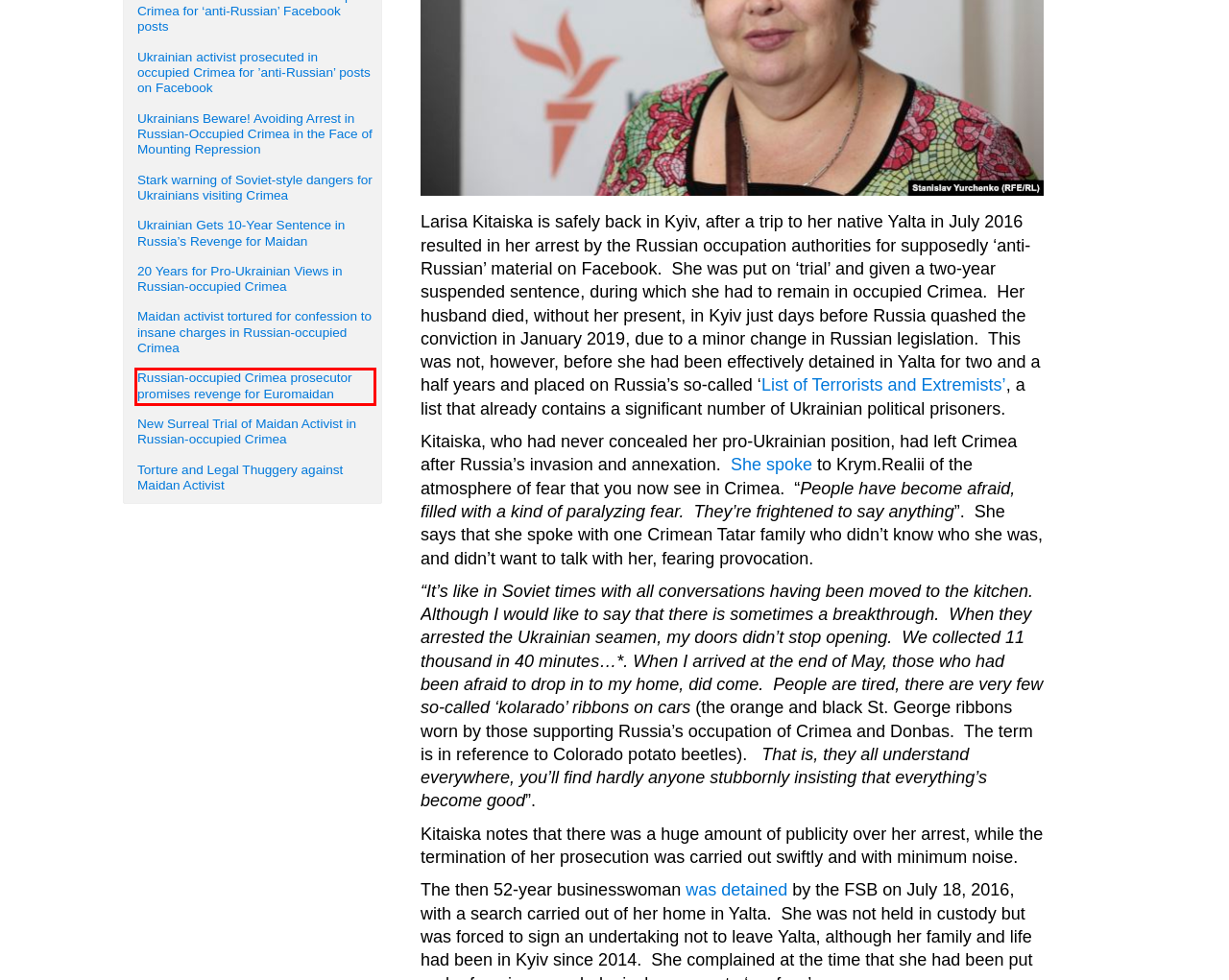You are presented with a screenshot of a webpage containing a red bounding box around an element. Determine which webpage description best describes the new webpage after clicking on the highlighted element. Here are the candidates:
A. New Surreal Trial of Maidan Activist in Russian-occupied Crimea
B. Stark warning of Soviet-style dangers for Ukrainians visiting Crimea
C. Torture and Legal Thuggery against Maidan Activist
D. Russian-occupied Crimea prosecutor promises revenge for Euromaidan
E. Maidan activist tortured for confession to insane charges in Russian-occupied Crimea
F. Ukrainians Beware! Avoiding Arrest in Russian-Occupied Crimea in the Face of Mounting Repression
G. Ukrainian Gets 10-Year Sentence in Russia’s Revenge for Maidan
H. Ukrainian activist prosecuted in occupied Crimea for ’anti-Russian’ posts on Facebook

D